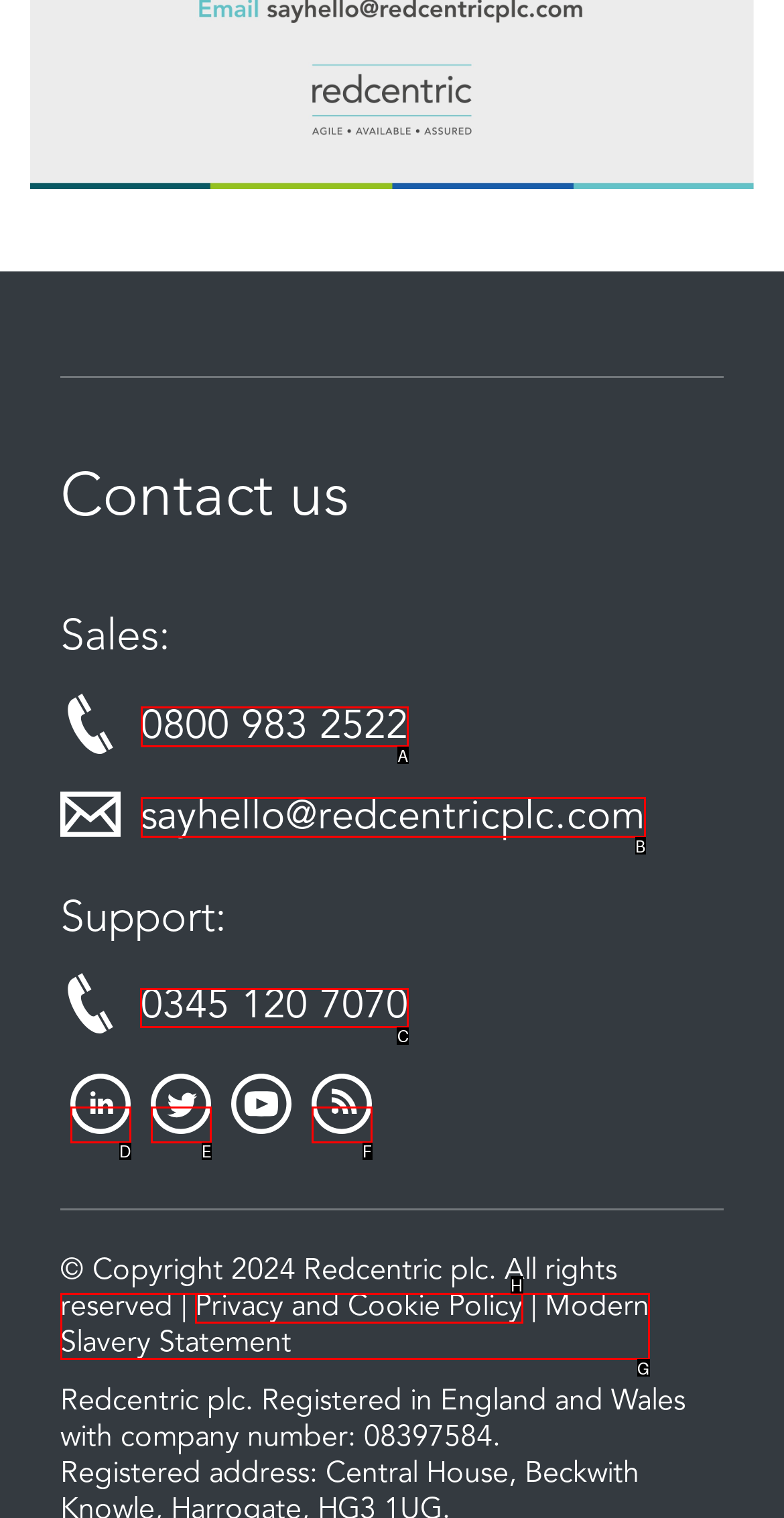Select the option I need to click to accomplish this task: Call support
Provide the letter of the selected choice from the given options.

C